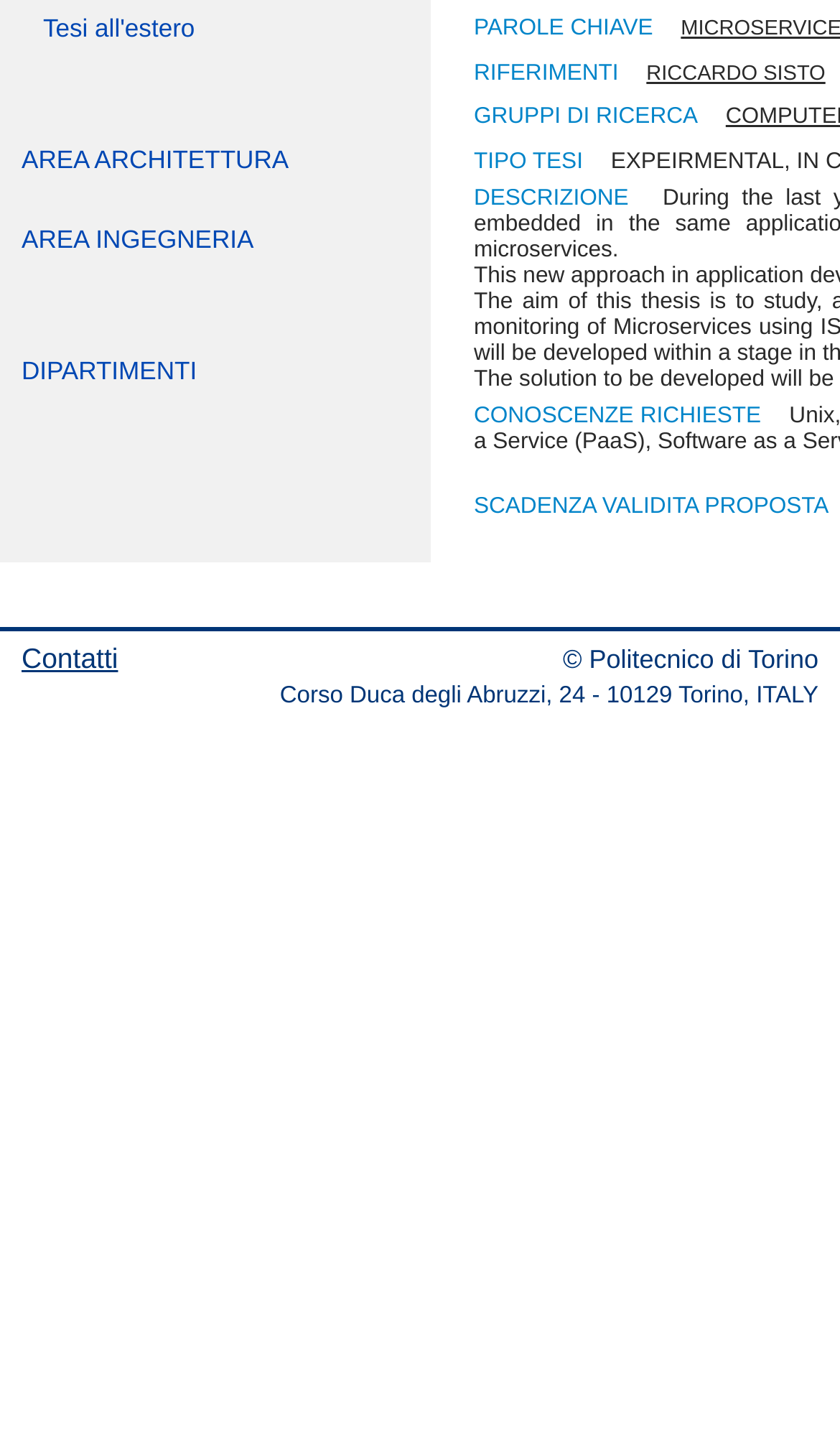Using the given element description, provide the bounding box coordinates (top-left x, top-left y, bottom-right x, bottom-right y) for the corresponding UI element in the screenshot: DIPARTIMENTI

[0.026, 0.247, 0.234, 0.266]